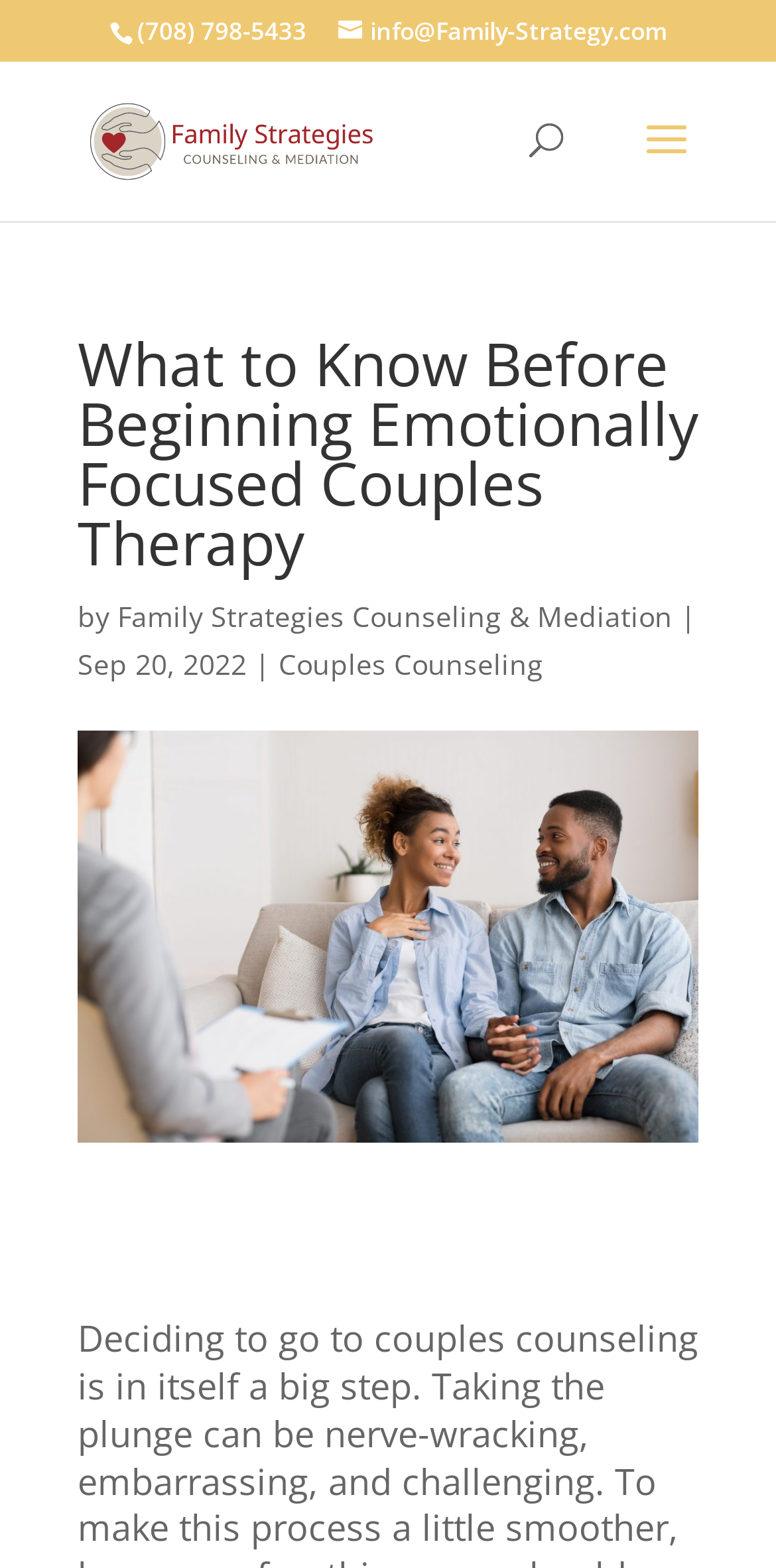Please give a short response to the question using one word or a phrase:
What is the category of the latest article?

Couples Counseling